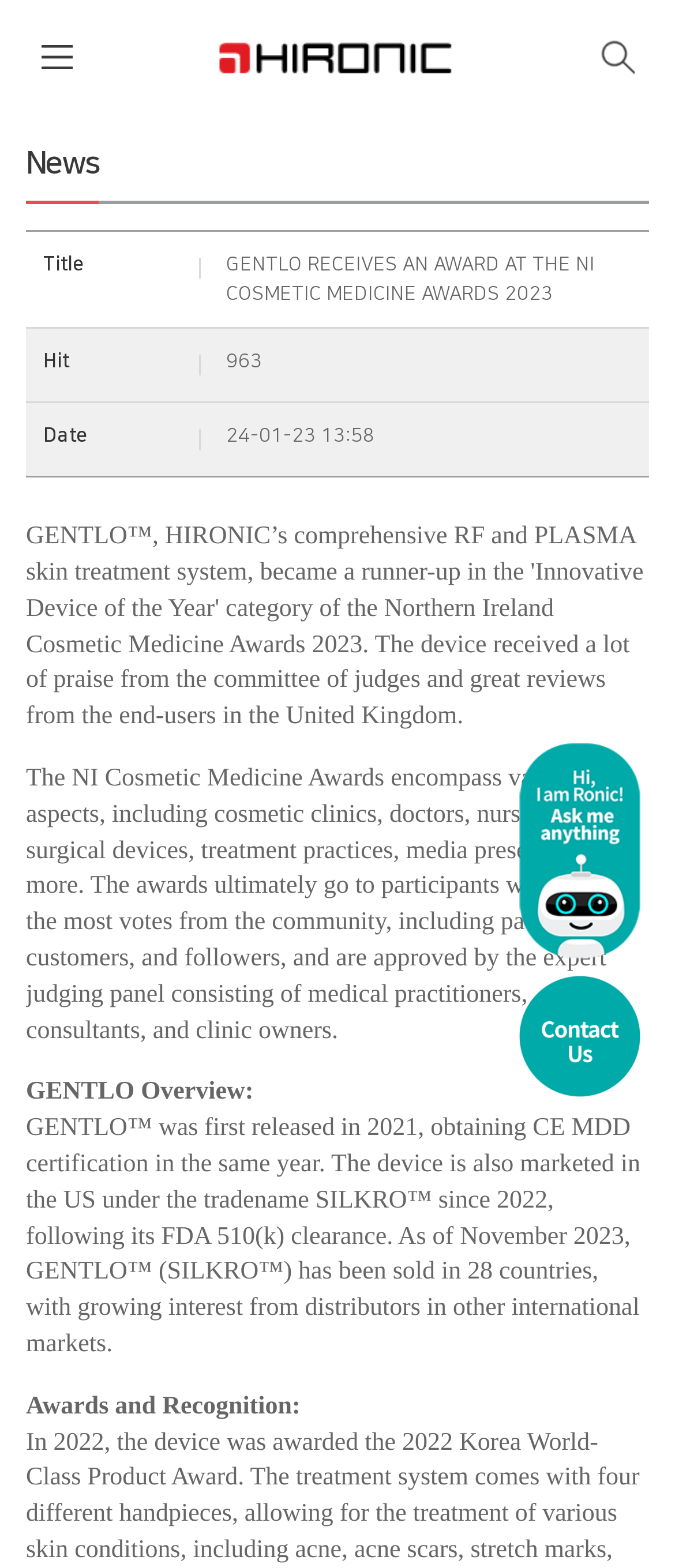Explain the webpage in detail.

The webpage appears to be a news article page from a company called HIRONC, which specializes in medical aesthetic devices. At the top of the page, there is a heading with the company name "HIRONC" and two buttons, "메뉴" (menu) and "검색" (search), located at the top-left and top-right corners, respectively.

Below the heading, there is a large section dedicated to a news article. The article title "GENTLO RECEIVES AN AWARD AT THE NI COSMETIC MEDICINE AWARDS 2023" is prominently displayed, along with the number of hits "963" and the date "24-01-23 13:58". The article content is divided into three paragraphs, describing the NI Cosmetic Medicine Awards, the GENTLO device, and its awards and recognition.

On the right side of the page, there are two links with accompanying images, which appear to be advertisements or promotional materials for the company's products, MFU Doublo and UltraVERA.

Overall, the page has a simple and clean layout, with a focus on presenting the news article and highlighting the company's achievements.